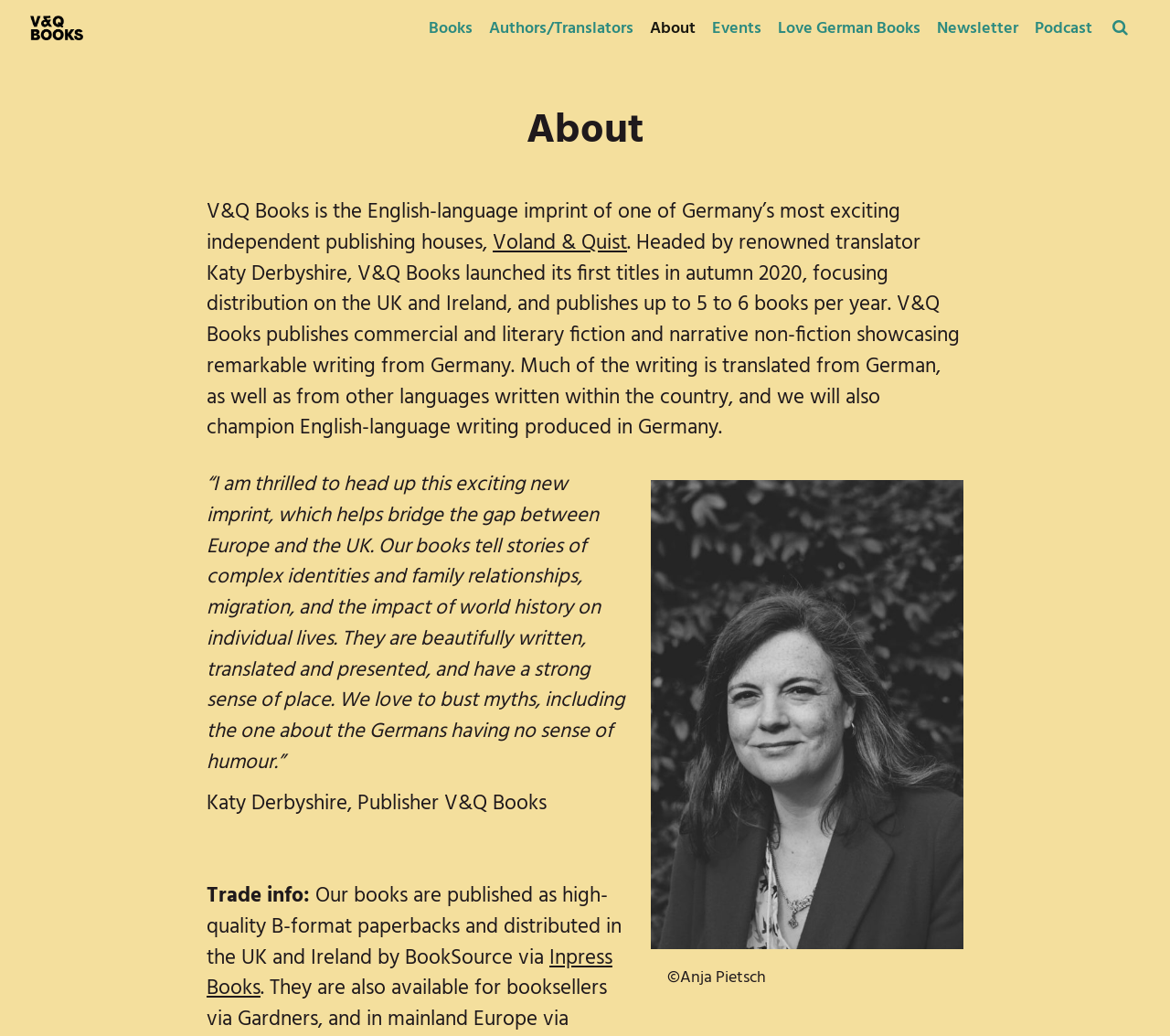Provide a brief response in the form of a single word or phrase:
What is the format of the published books?

B-format paperbacks